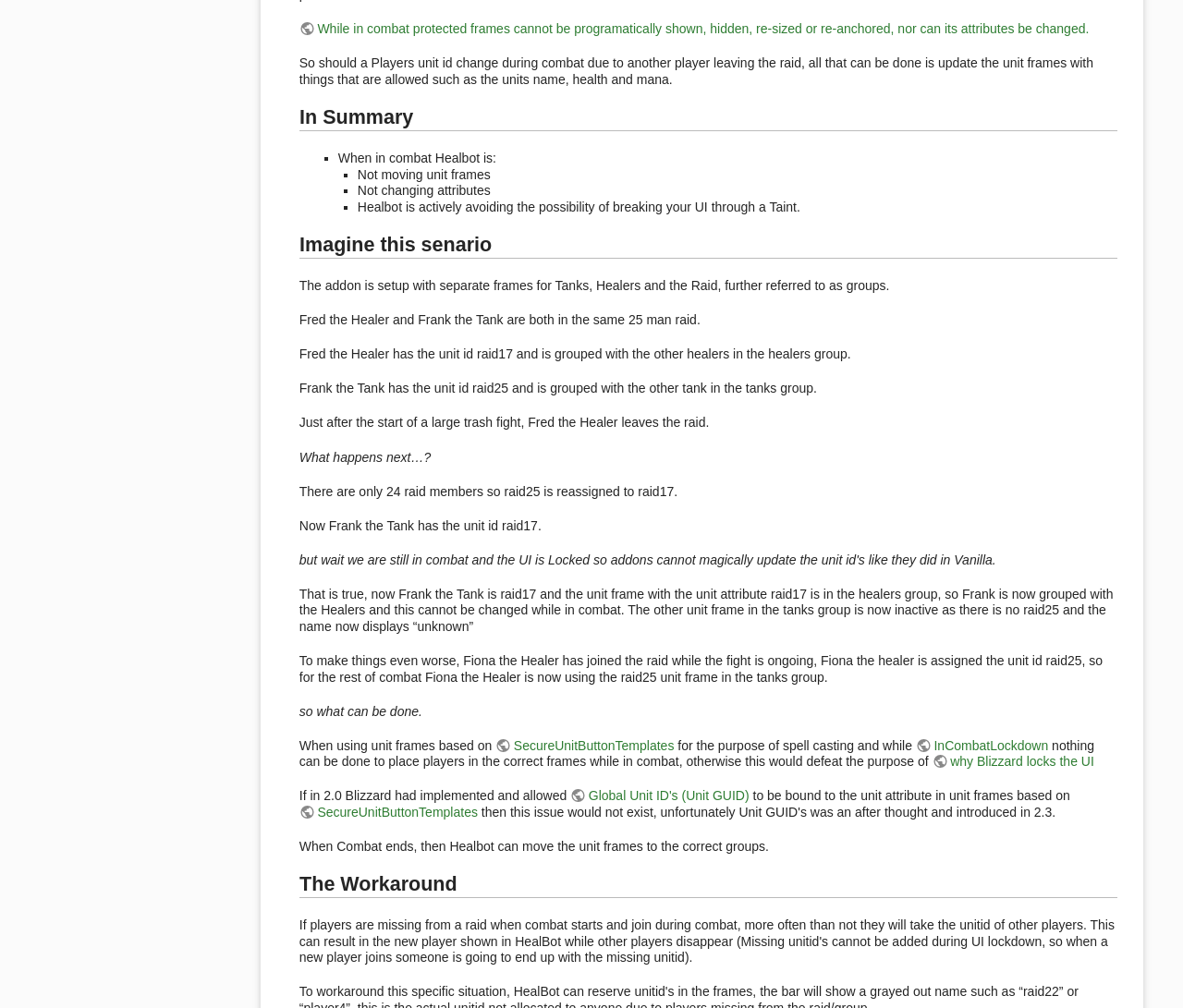Bounding box coordinates should be provided in the format (top-left x, top-left y, bottom-right x, bottom-right y) with all values between 0 and 1. Identify the bounding box for this UI element: InCombatLockdown

[0.774, 0.732, 0.886, 0.747]